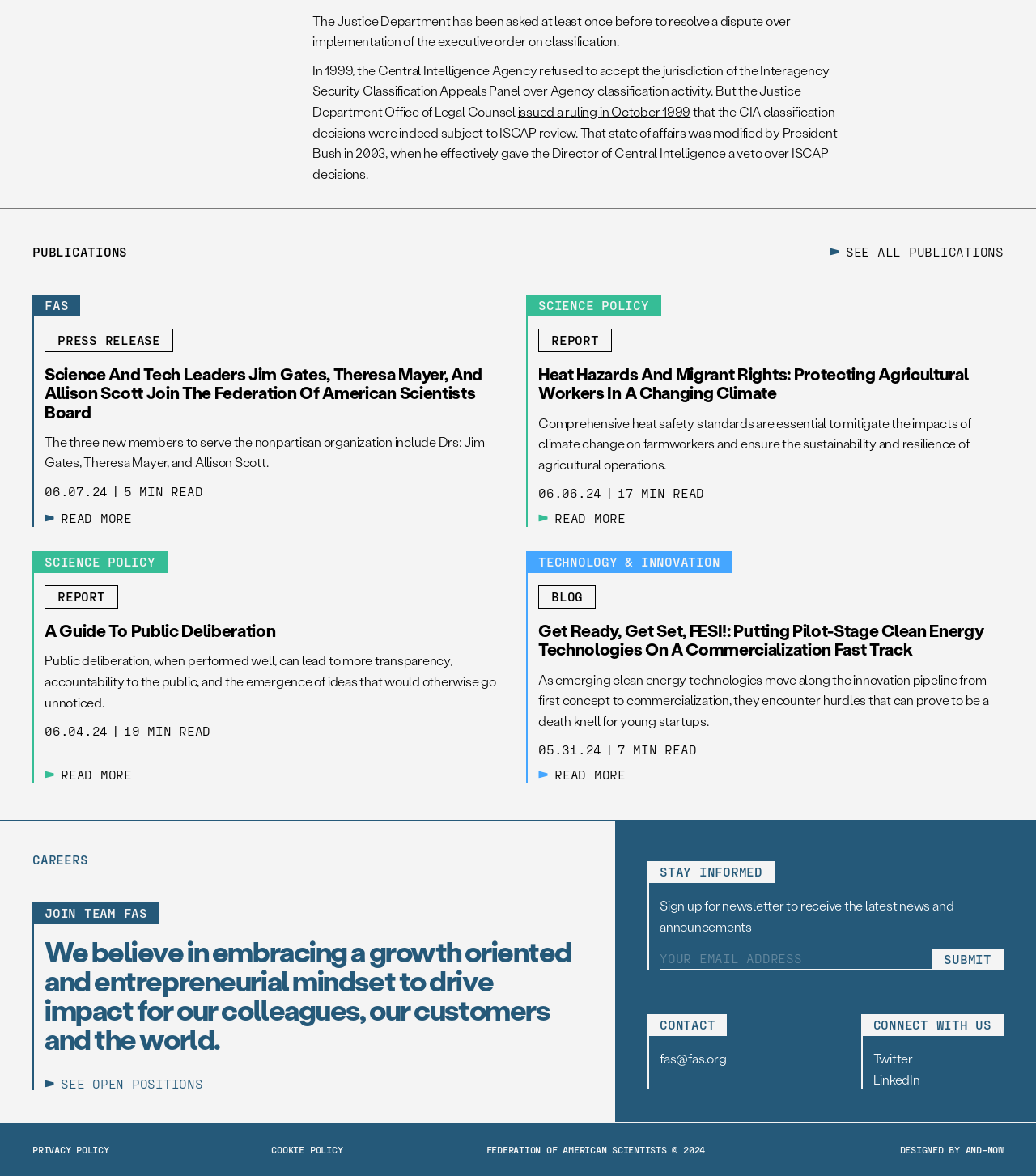Locate the bounding box coordinates of the clickable part needed for the task: "Contact FAS".

[0.637, 0.893, 0.701, 0.907]